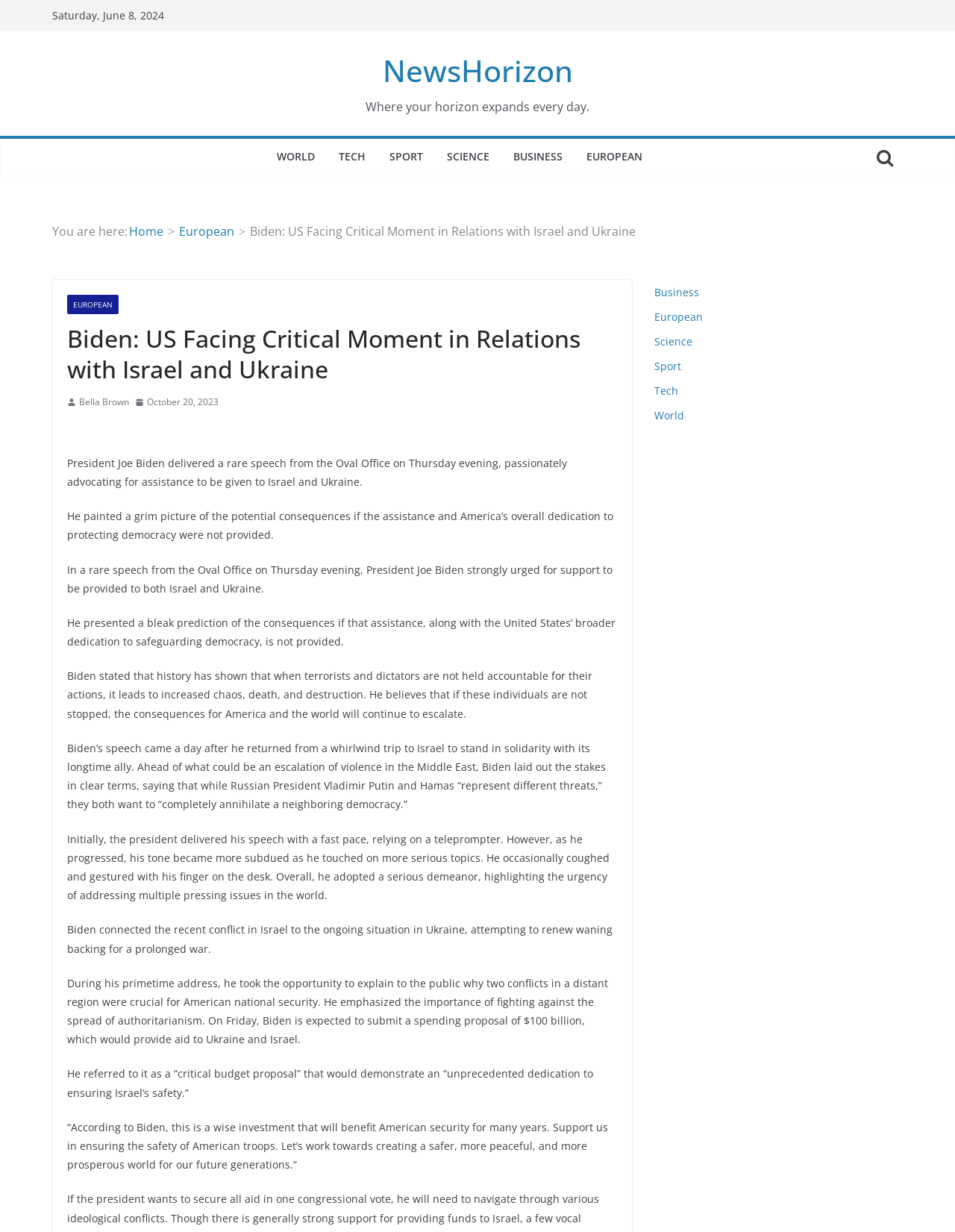What is the date of the article?
Offer a detailed and full explanation in response to the question.

I found the date of the article by looking at the top of the webpage, where it says 'Saturday, June 8, 2024' in a static text element.